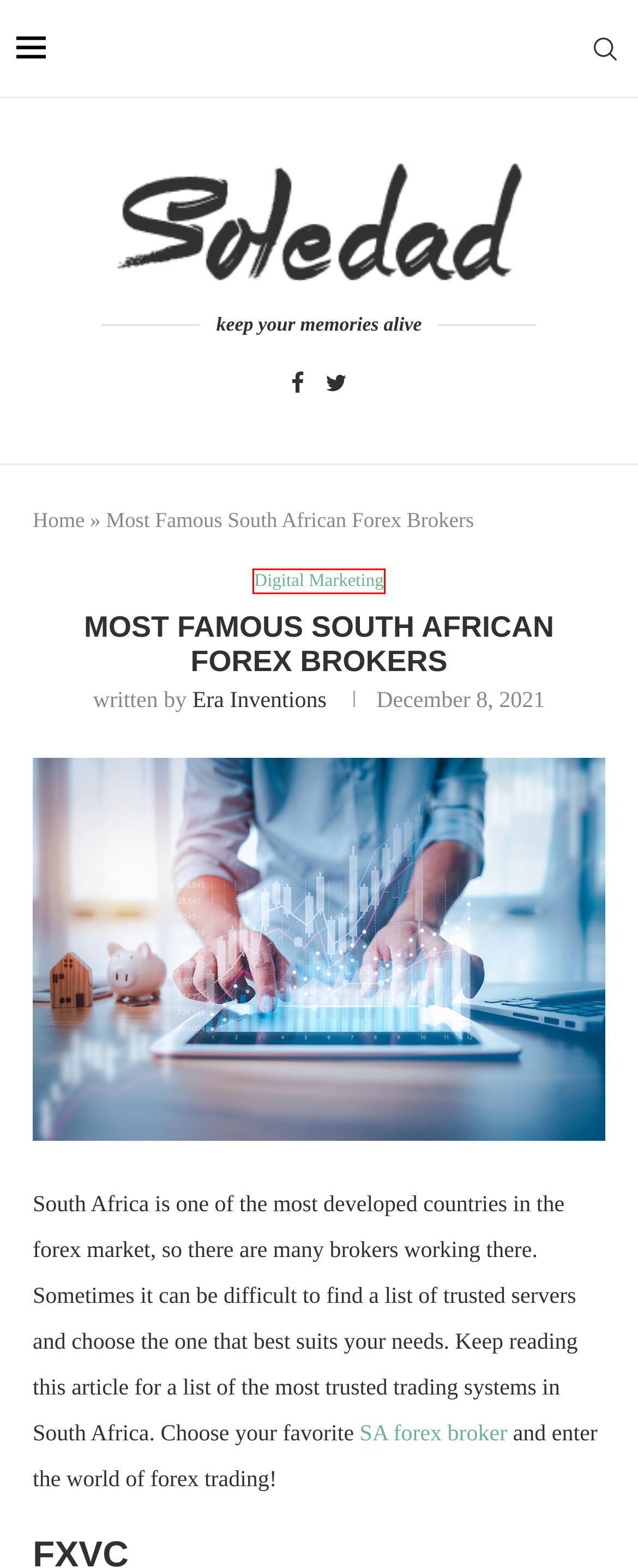A screenshot of a webpage is given with a red bounding box around a UI element. Choose the description that best matches the new webpage shown after clicking the element within the red bounding box. Here are the candidates:
A. August 2022 - Finance Ideas
B. Digital Marketing Archives - Finance Ideas
C. Unveiling the Power of Design Research: A Guide to Success
D. May 2021 - Finance Ideas
E. March 2021 - Finance Ideas
F. Best Forex Brokers in South Africa 2023 🏆 - TradeFX
G. Small Hydropower Market Size 214 GWn by 2026 - Finance Ideas
H. November 2022 - Finance Ideas

B